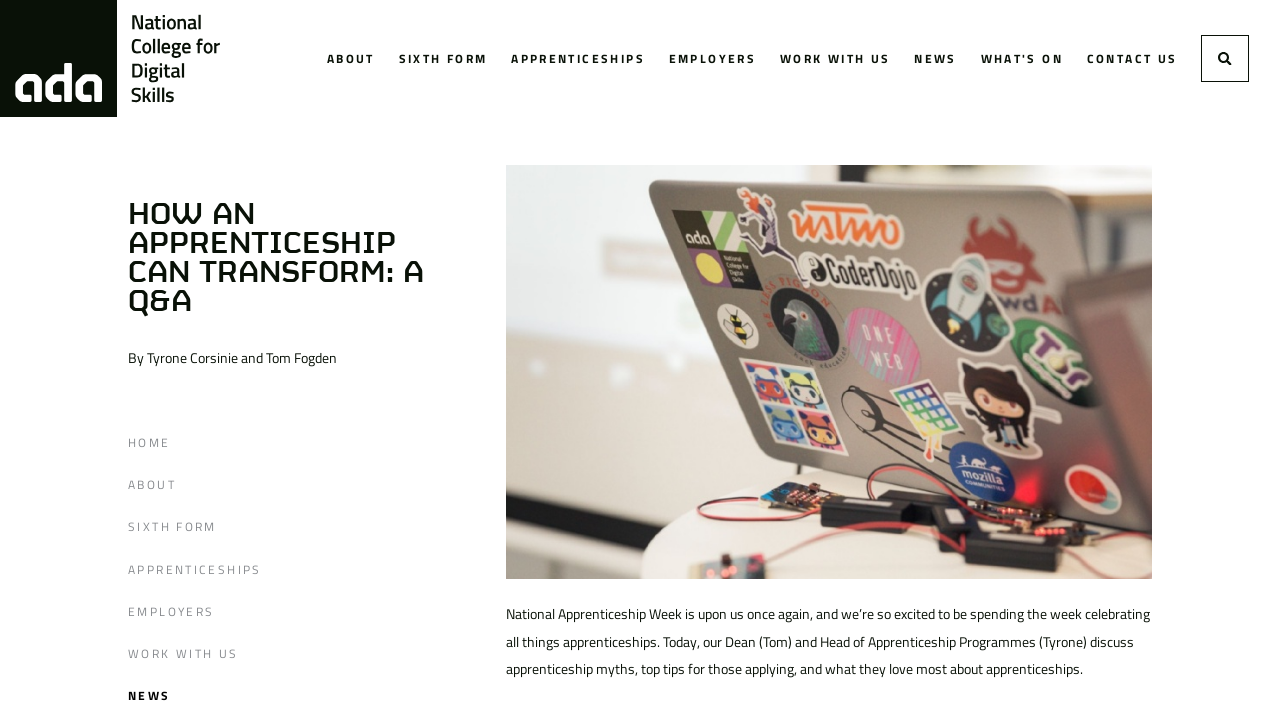Find the bounding box coordinates of the clickable element required to execute the following instruction: "Click the APPRENTICESHIPS link". Provide the coordinates as four float numbers between 0 and 1, i.e., [left, top, right, bottom].

[0.399, 0.05, 0.504, 0.117]